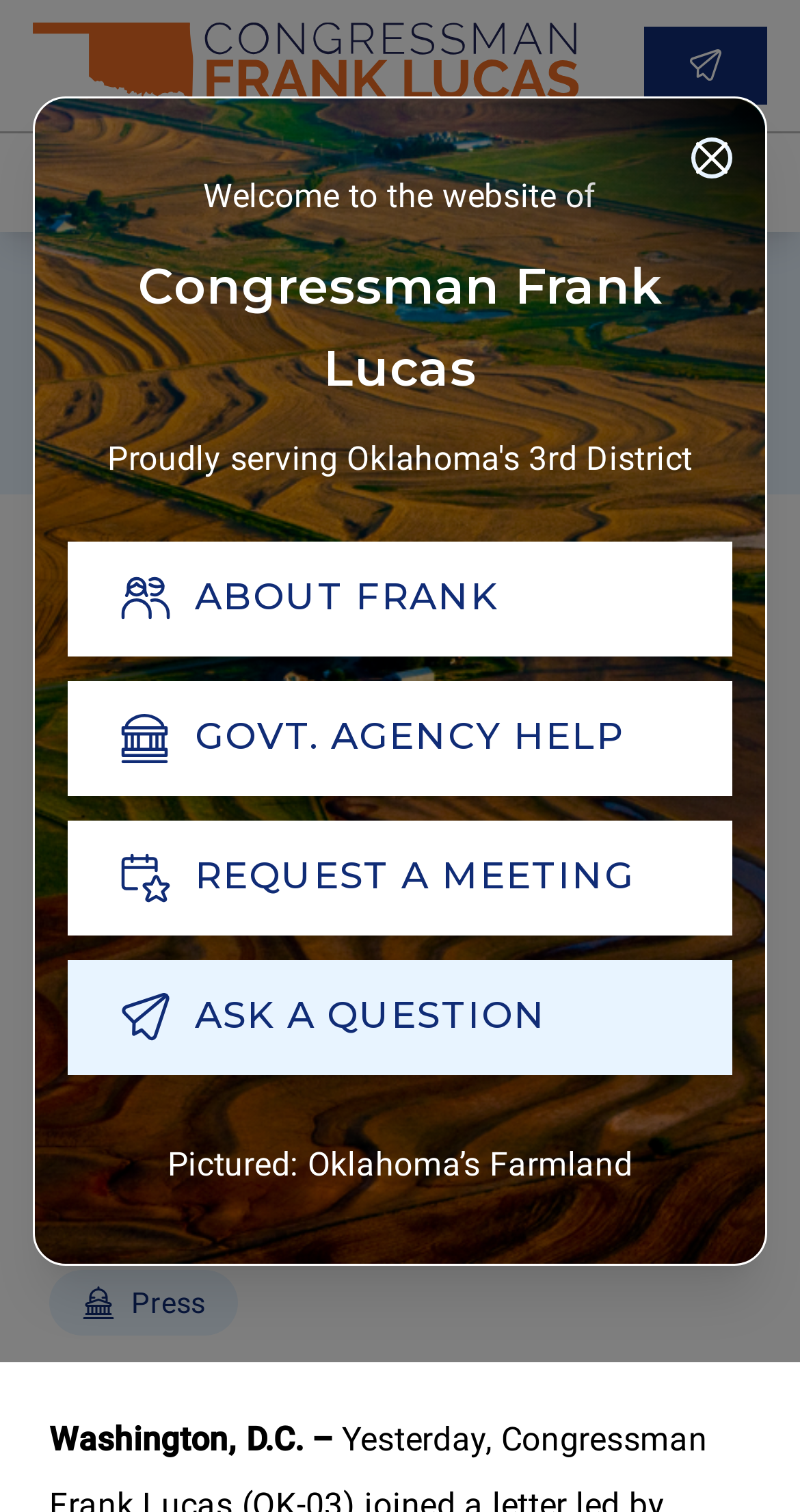Answer this question in one word or a short phrase: What is the district number?

3rd